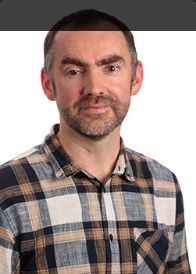What is Adrian Hall involved in?
Please answer the question with a detailed and comprehensive explanation.

According to the caption, Adrian Hall is known for his involvement in educational initiatives across Blackburn with Darwen, Lancashire, Blackpool, and Cumbria, indicating that he is actively engaged in promoting education in these regions.